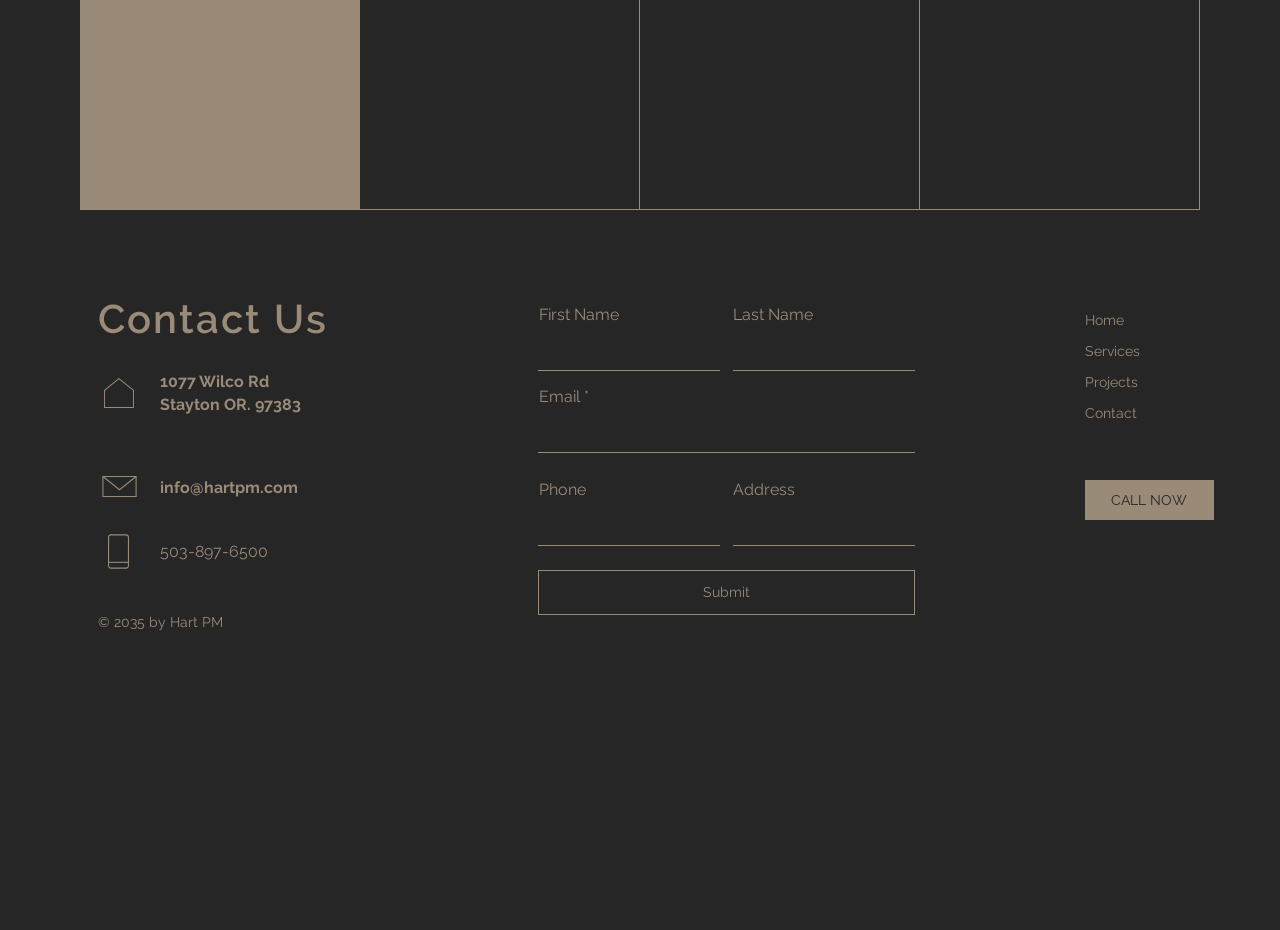Identify the bounding box coordinates of the element that should be clicked to fulfill this task: "Click call now". The coordinates should be provided as four float numbers between 0 and 1, i.e., [left, top, right, bottom].

[0.848, 0.516, 0.948, 0.56]